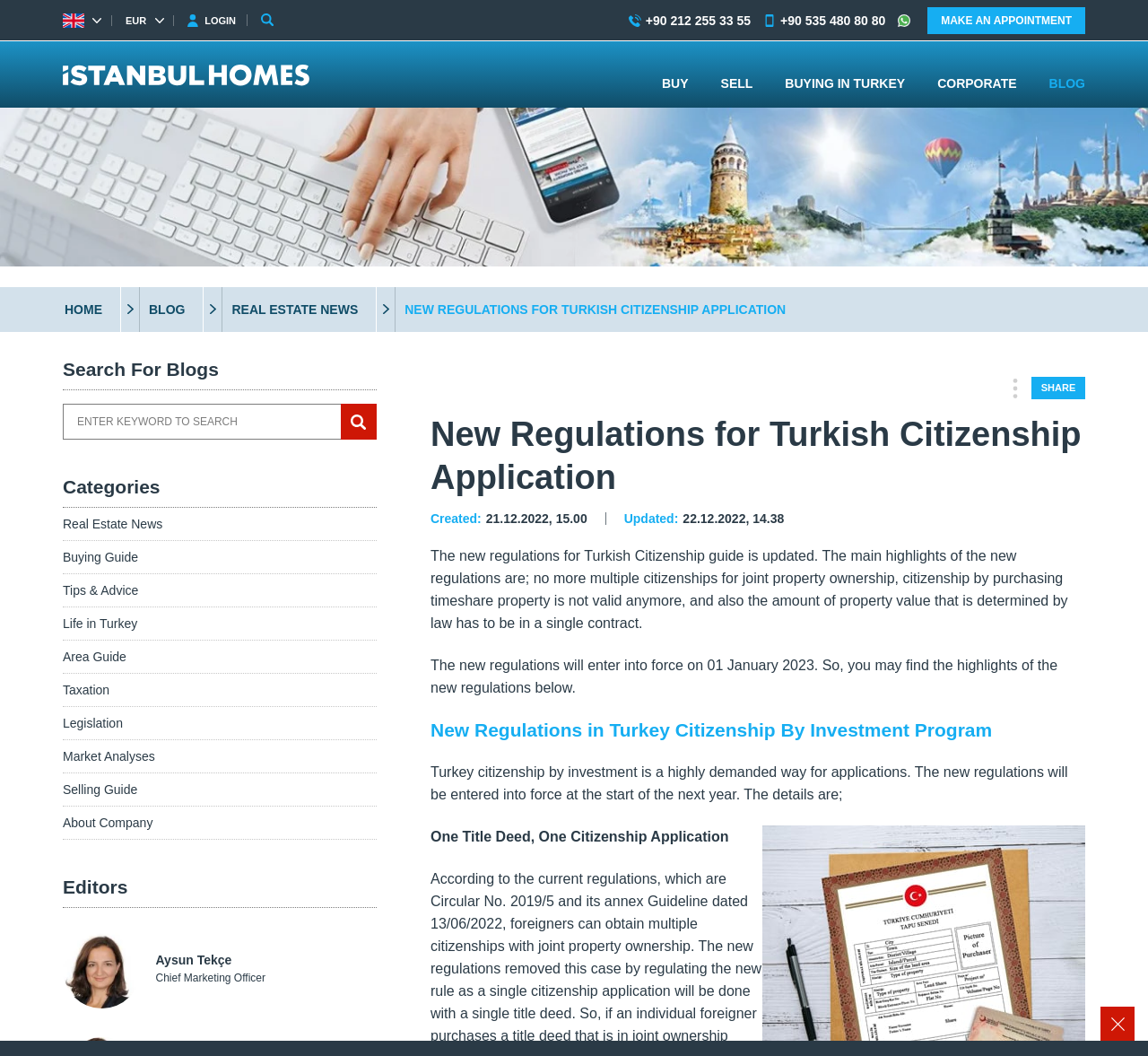Using the format (top-left x, top-left y, bottom-right x, bottom-right y), and given the element description, identify the bounding box coordinates within the screenshot: +90 212 255 33 55

[0.548, 0.012, 0.654, 0.026]